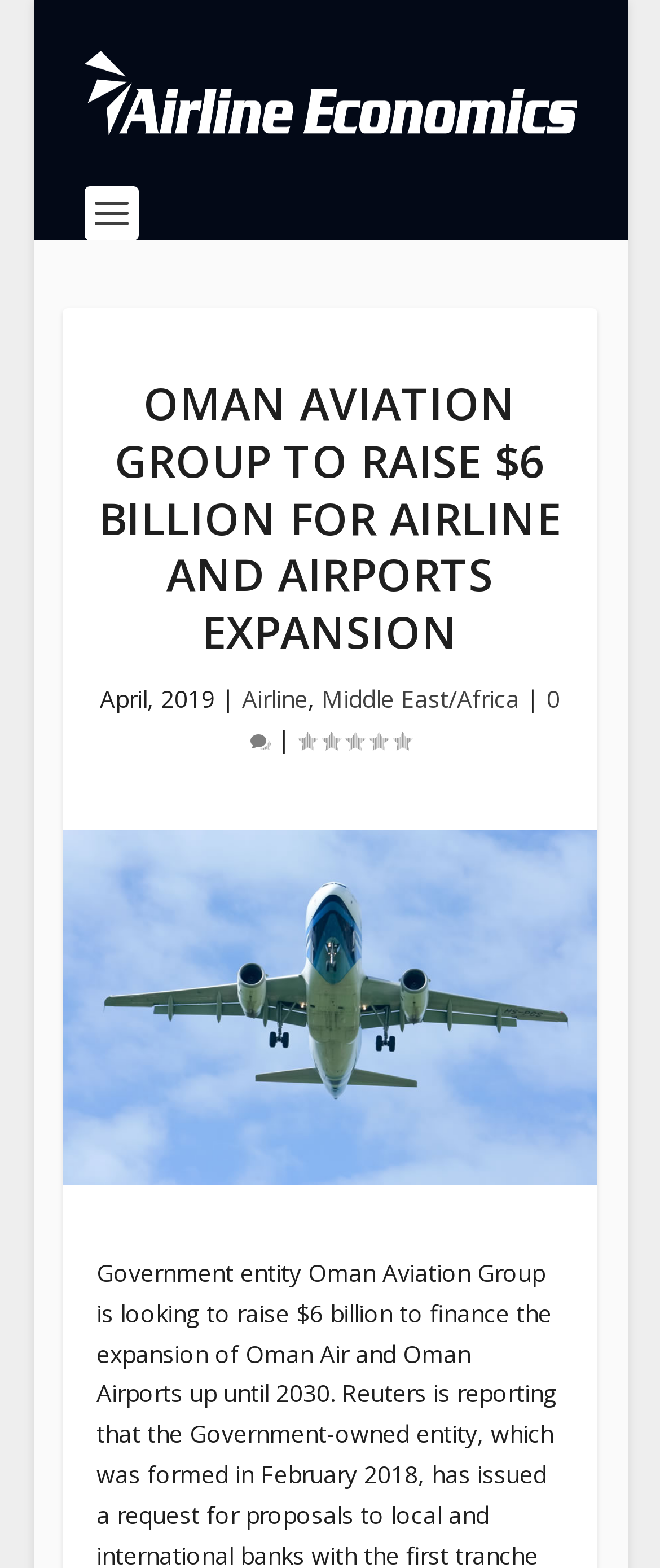Give a detailed overview of the webpage's appearance and contents.

The webpage is about aviation news, specifically an article titled "Oman Aviation Group to raise $6 billion for airline and airports expansion". At the top, there is a link to the Aviation News website, accompanied by an image with the same description. 

Below the title, there is a heading that repeats the title of the article in a larger font. To the right of the heading, there is a section that displays the date "April, 2019", followed by a vertical line, and then three links: "Airline", "Middle East/Africa", and a link with a comment count icon and a rating of 0.00. 

On the left side of the page, there is a large image related to the article, taking up most of the vertical space.